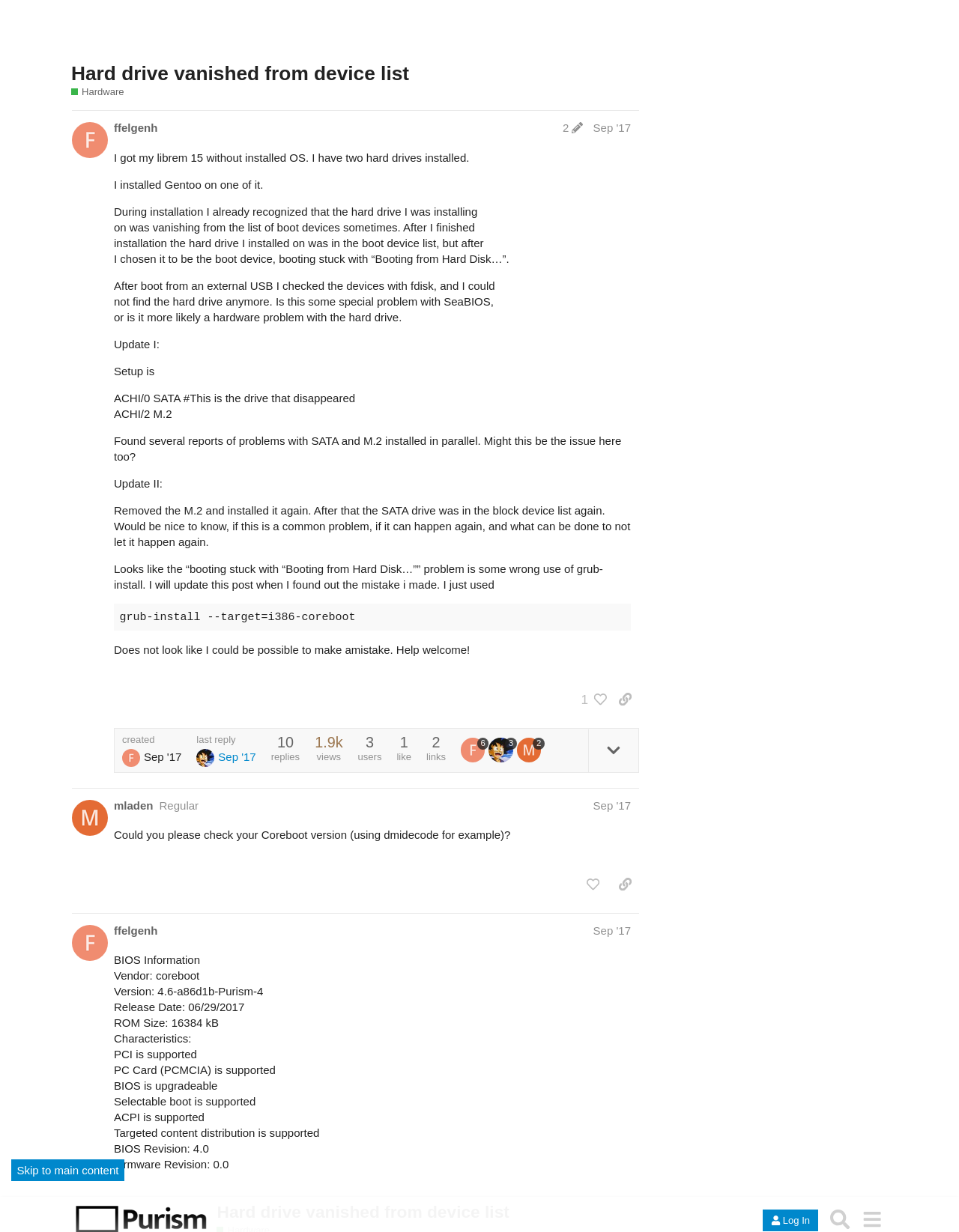Give the bounding box coordinates for the element described by: "Gadget87".

None